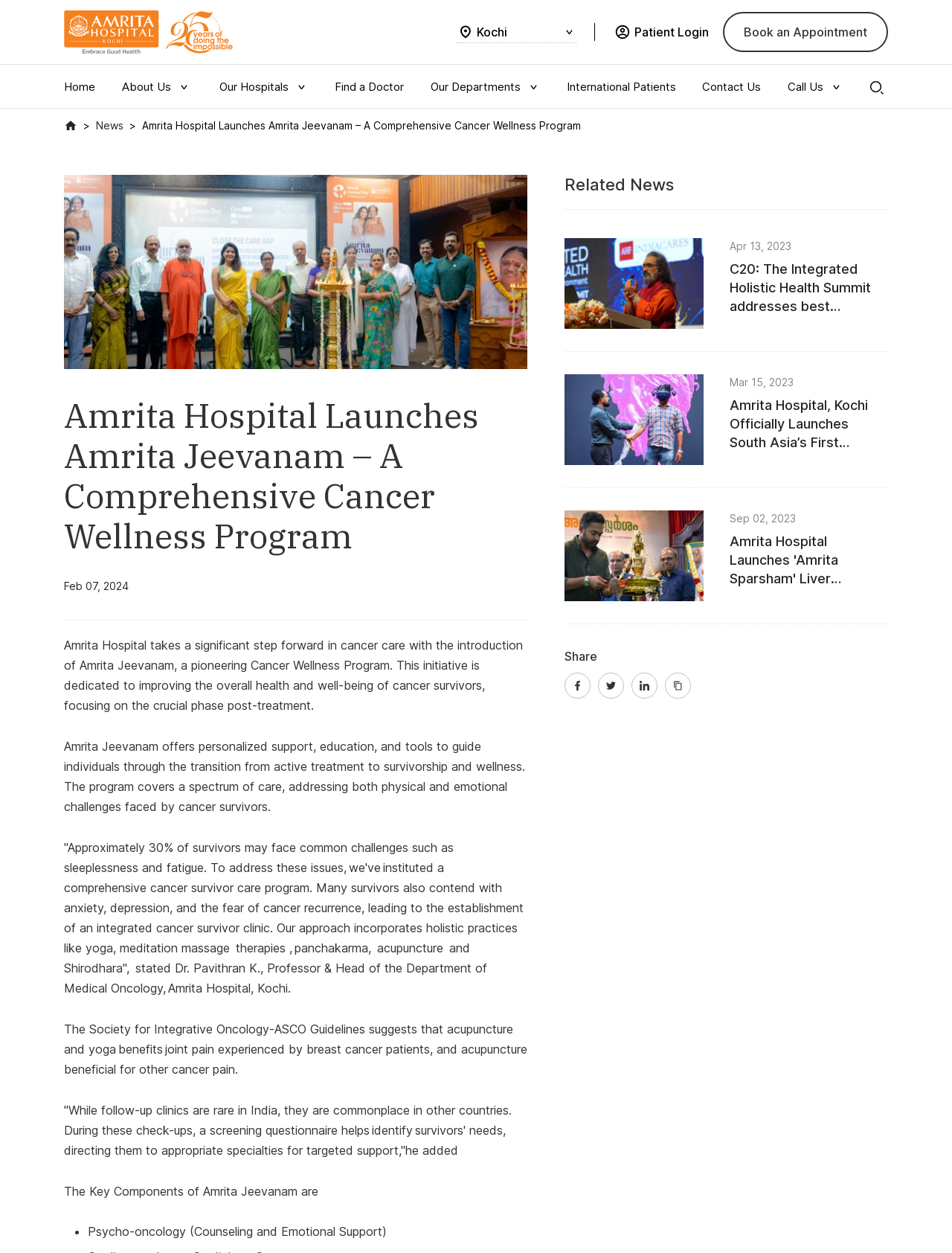Determine the bounding box coordinates of the clickable region to follow the instruction: "Click the 'About Us' button".

[0.127, 0.053, 0.202, 0.086]